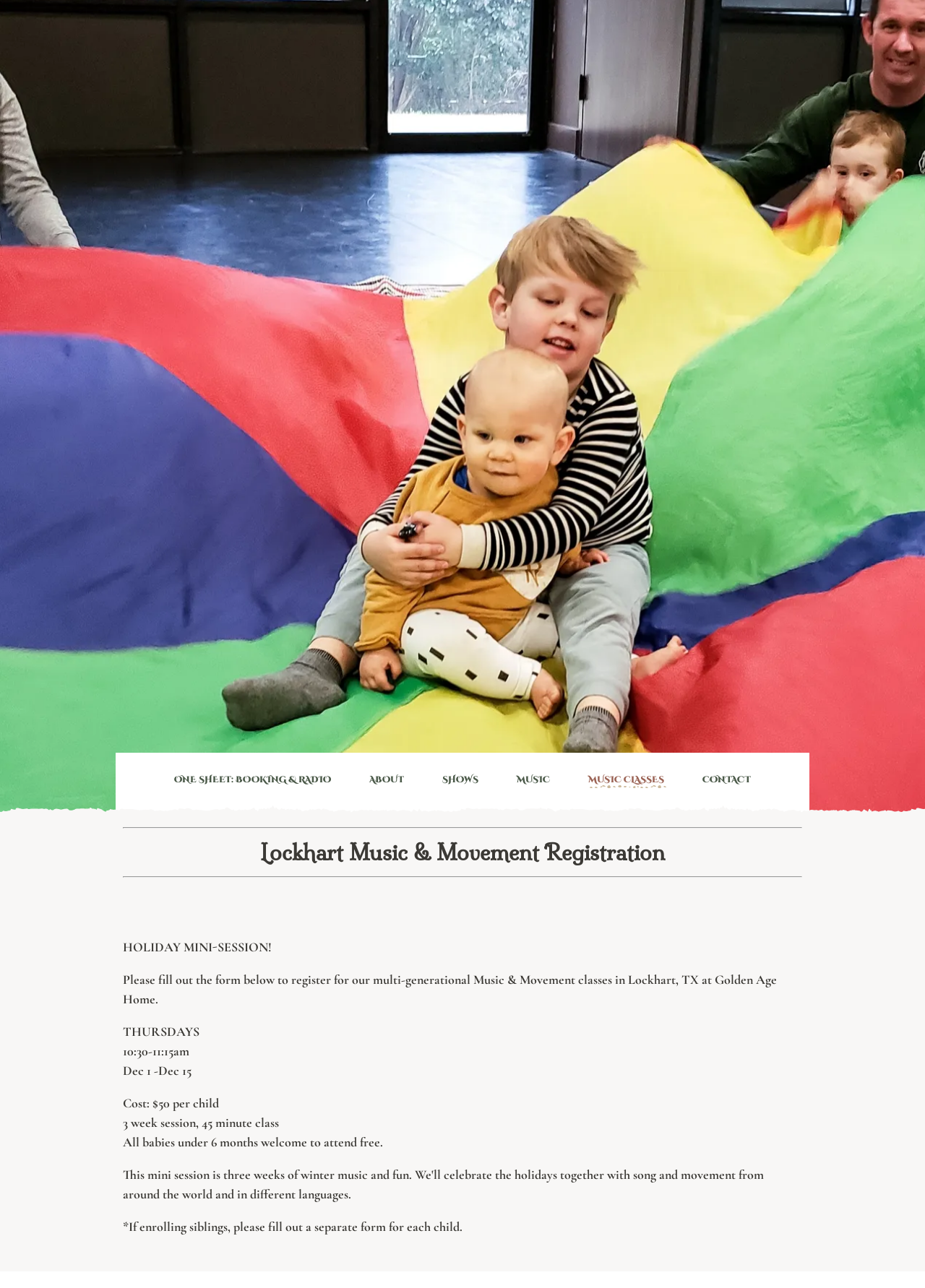Using the description: "Music Classes", determine the UI element's bounding box coordinates. Ensure the coordinates are in the format of four float numbers between 0 and 1, i.e., [left, top, right, bottom].

[0.627, 0.594, 0.727, 0.617]